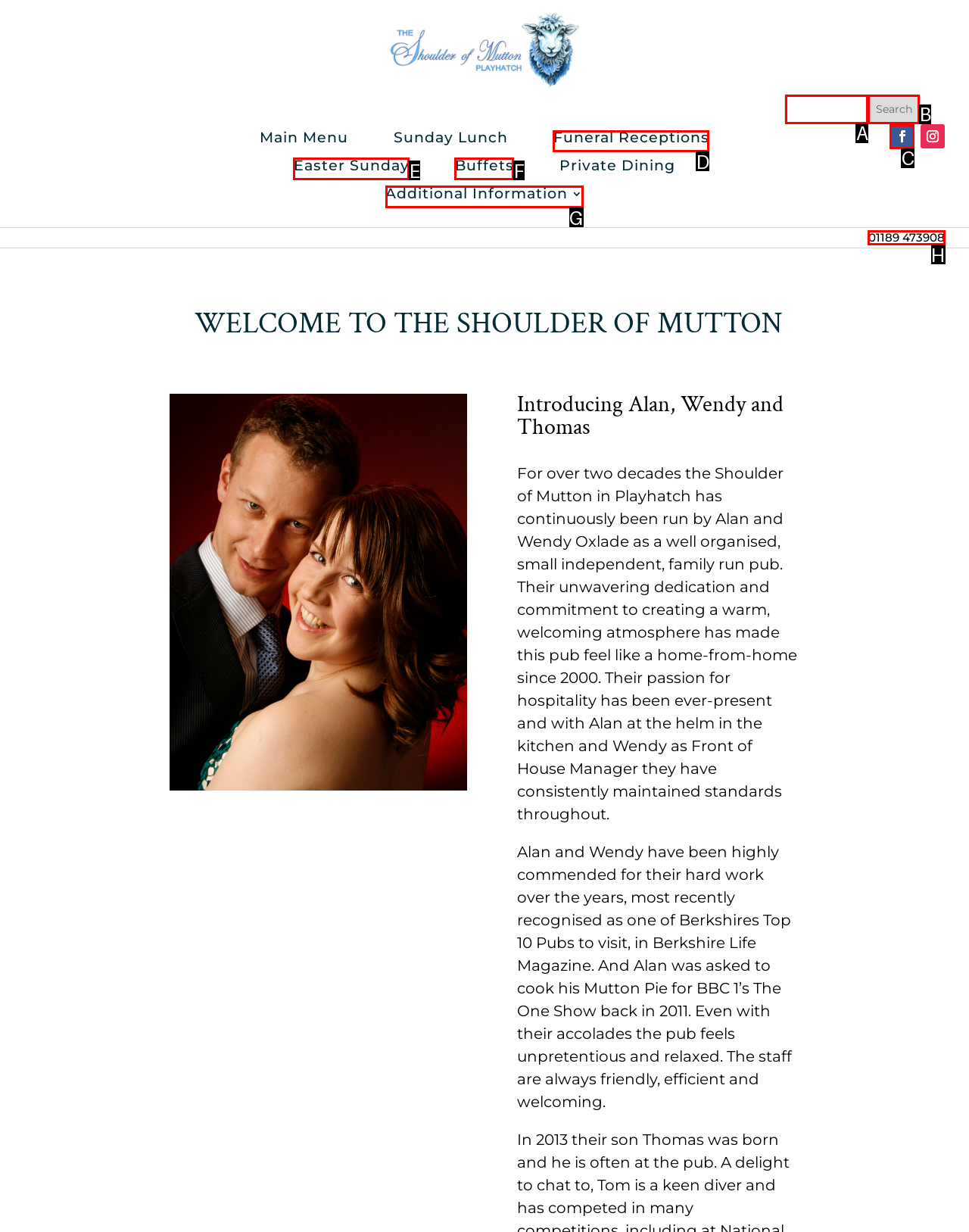Based on the choices marked in the screenshot, which letter represents the correct UI element to perform the task: Call the pub?

H